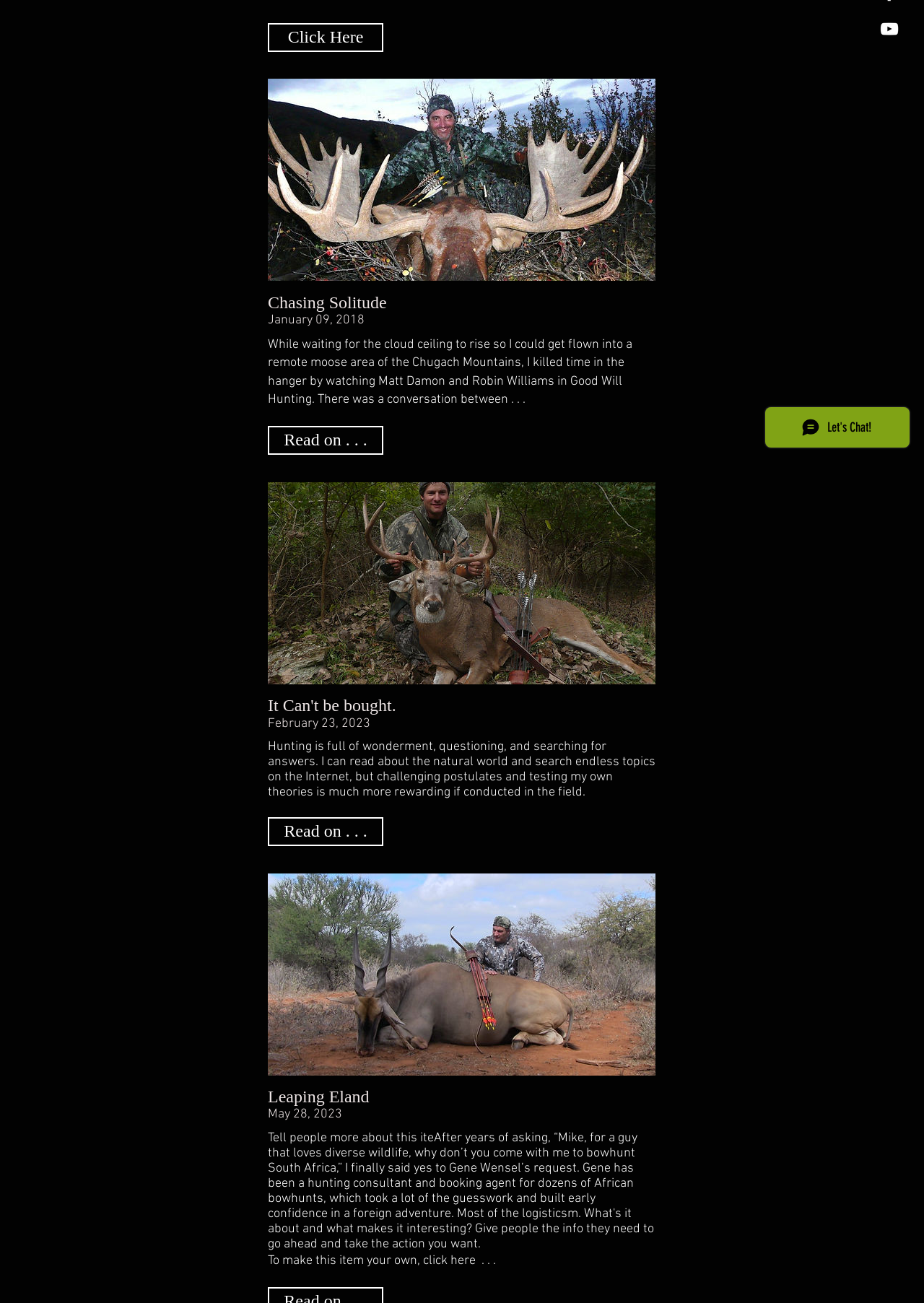Using the element description: "Click Here", determine the bounding box coordinates for the specified UI element. The coordinates should be four float numbers between 0 and 1, [left, top, right, bottom].

[0.29, 0.018, 0.415, 0.04]